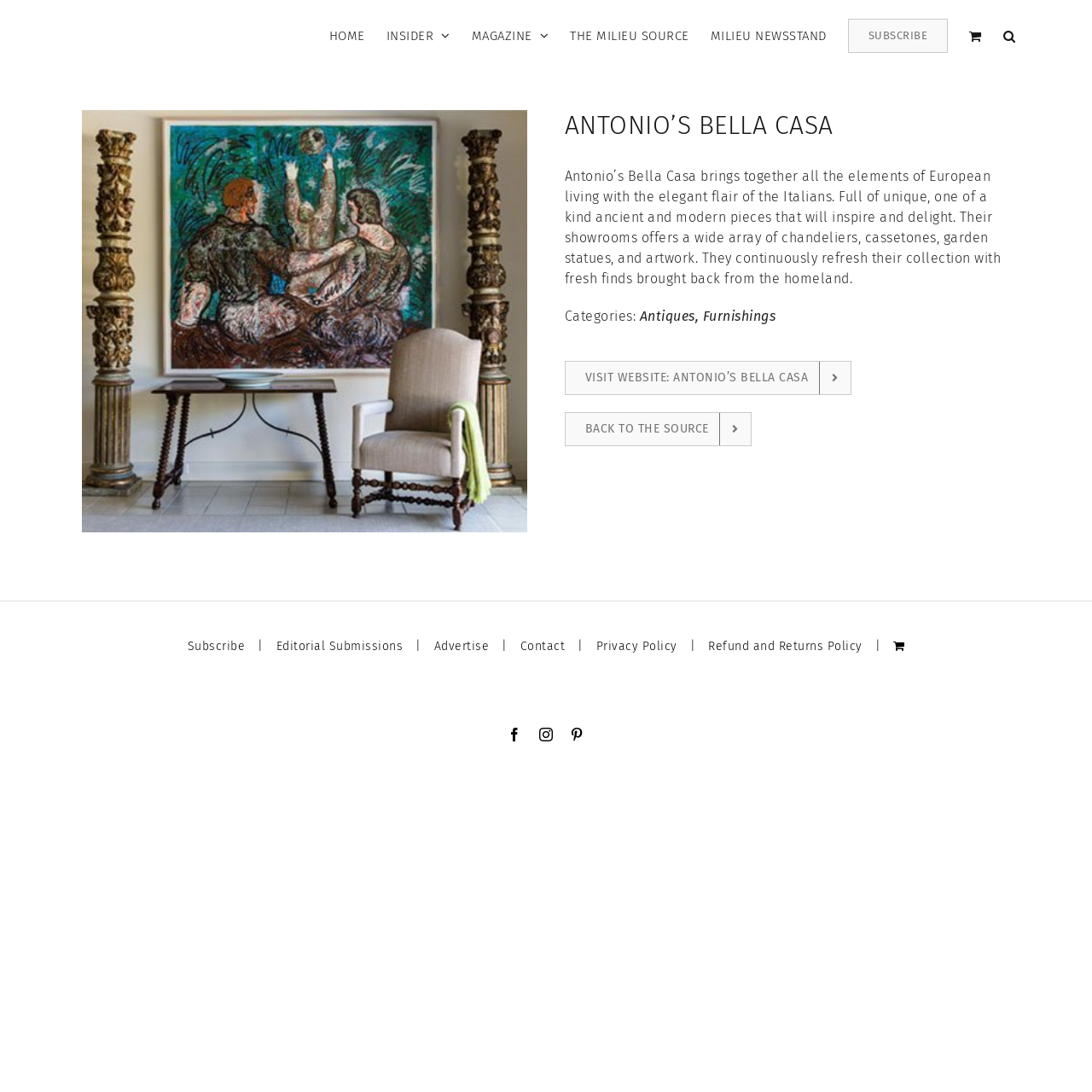Articulate a detailed summary of the webpage's content and design.

The webpage is for Antonio's Bella Casa, a store that brings together elements of European living with an Italian flair. At the top left corner, there is a Milieu logo, which is an image linked to the Milieu website. Next to it, there is a main menu navigation bar with links to various sections of the website, including HOME, INSIDER, MAGAZINE, THE MILIEU SOURCE, MILIEU NEWSSTAND, SUBSCRIBE, and a shopping cart icon.

Below the navigation bar, there is a main content area that takes up most of the page. It features a large image at the top, followed by a heading that reads "ANTONIO'S BELLA CASA" in a prominent font. Below the heading, there is a paragraph of text that describes the store's offerings, including unique ancient and modern pieces, chandeliers, cassetones, garden statues, and artwork.

To the right of the paragraph, there are two links: "VISIT WEBSITE: ANTONIO'S BELLA CASA" and "BACK TO THE SOURCE". Below these links, there is a section labeled "Categories" with two options: "Antiques" and "Furnishings".

At the bottom of the page, there are two secondary navigation bars. The first one has links to Subscribe, Editorial Submissions, Advertise, Contact, Privacy Policy, and Refund and Returns Policy. The second one has links to social media platforms, including Facebook, Instagram, and Pinterest. Finally, there is a "Go to Top" link at the very bottom right corner of the page.